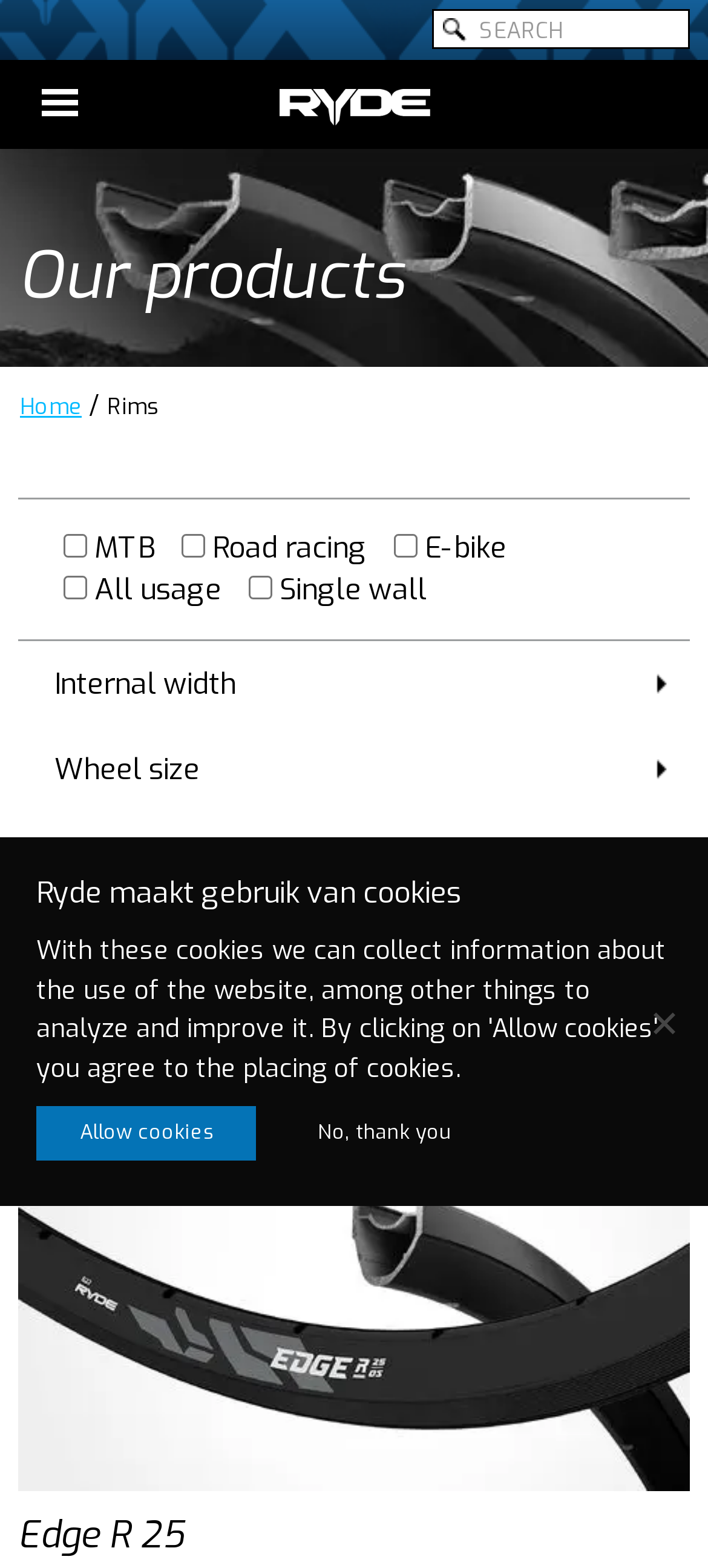How many pages of rims are there?
Look at the image and respond with a one-word or short-phrase answer.

6